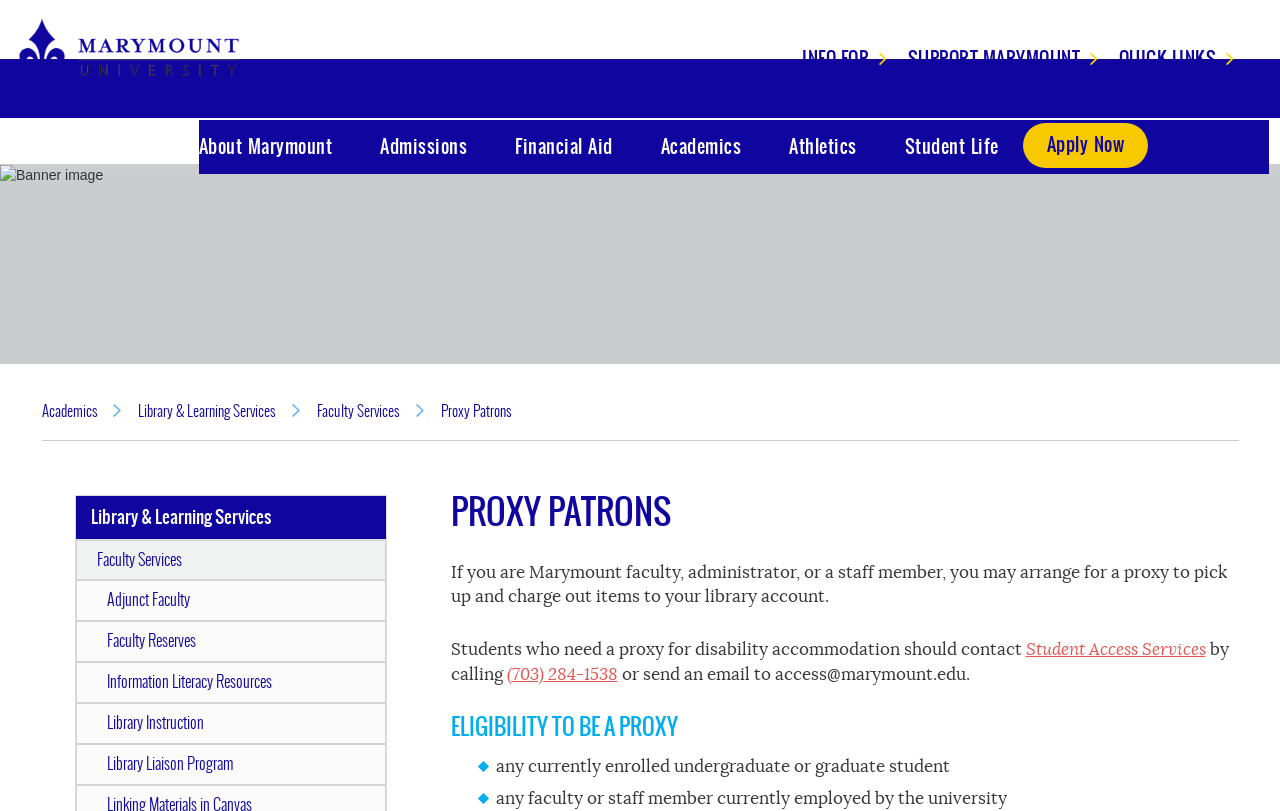Locate the bounding box coordinates of the element to click to perform the following action: 'learn about proxy patrons'. The coordinates should be given as four float values between 0 and 1, in the form of [left, top, right, bottom].

[0.345, 0.494, 0.399, 0.521]